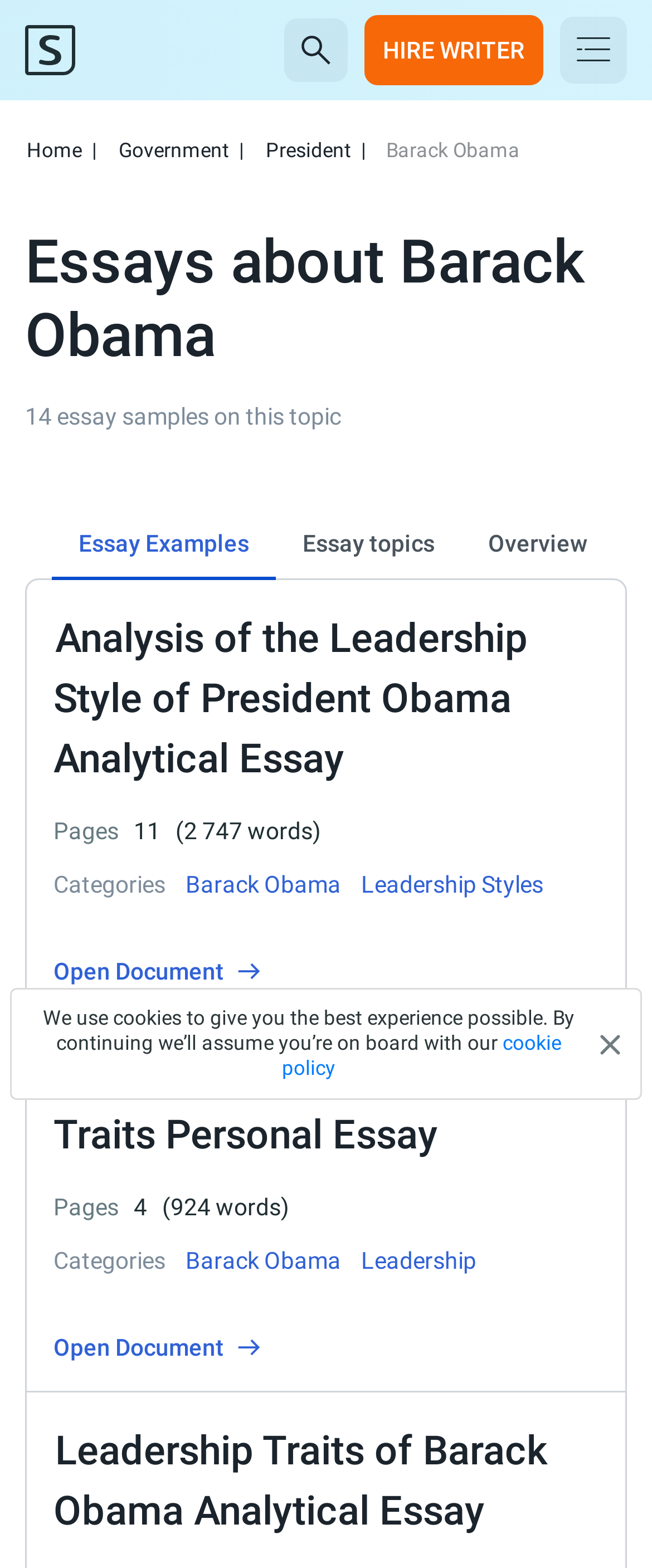Please find the bounding box coordinates (top-left x, top-left y, bottom-right x, bottom-right y) in the screenshot for the UI element described as follows: parent_node: HIRE WRITER

[0.859, 0.011, 0.962, 0.053]